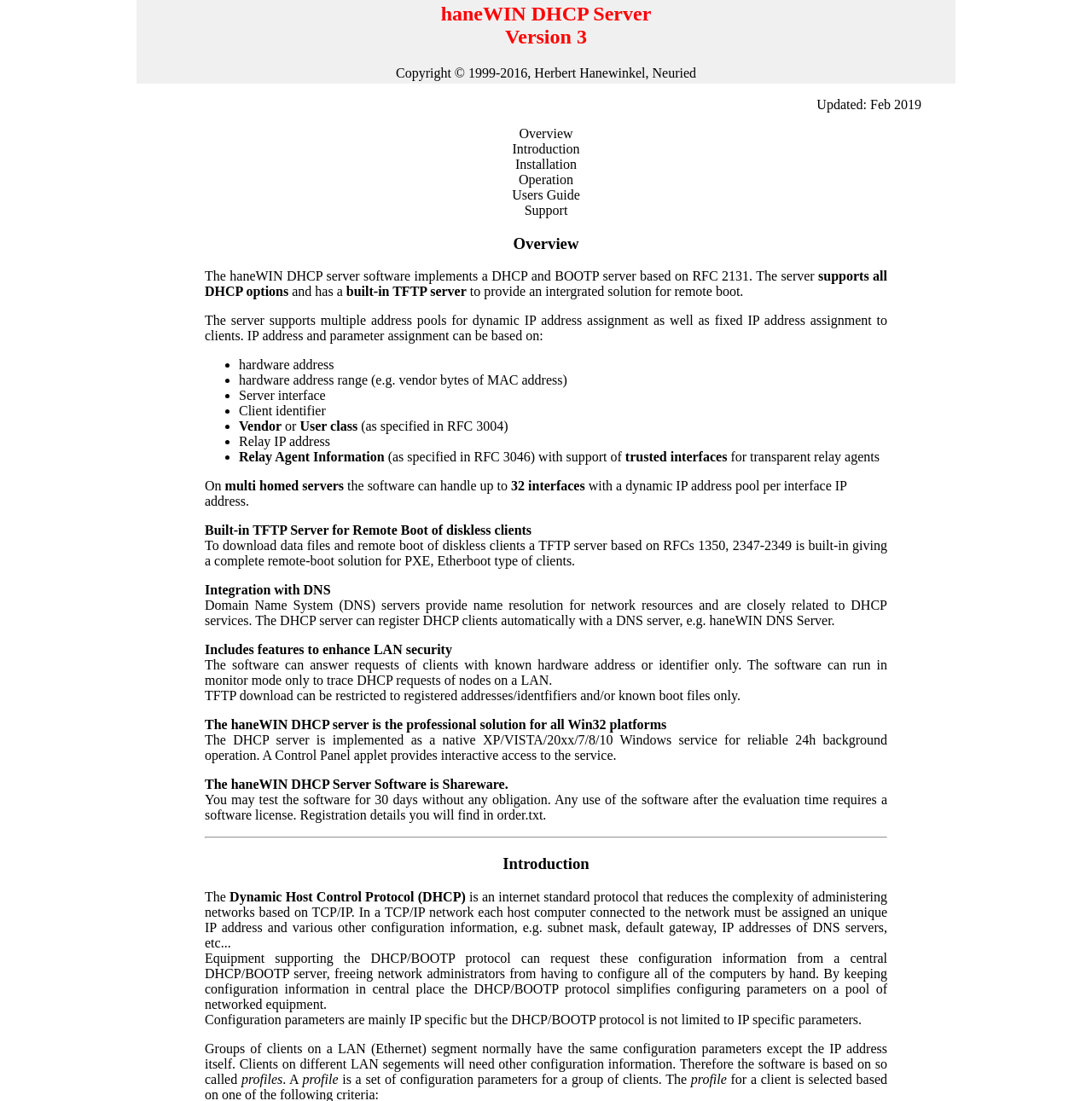What is the version of haneWIN DHCP Server?
Please give a well-detailed answer to the question.

The version of haneWIN DHCP Server is mentioned in the heading 'haneWIN DHCP Server Version 3' at the top of the webpage.